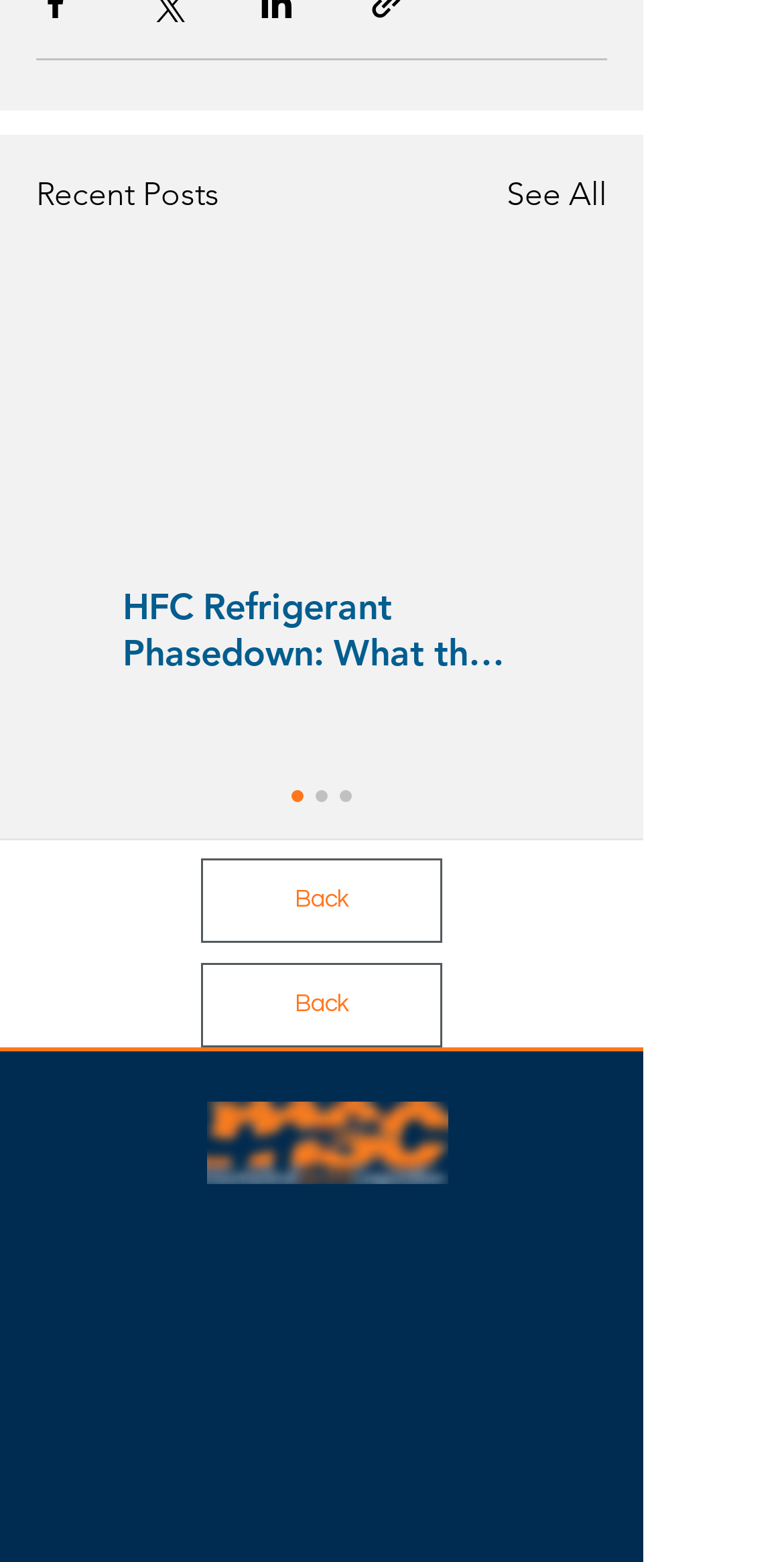Identify the bounding box coordinates for the UI element mentioned here: "See All". Provide the coordinates as four float values between 0 and 1, i.e., [left, top, right, bottom].

[0.646, 0.109, 0.774, 0.14]